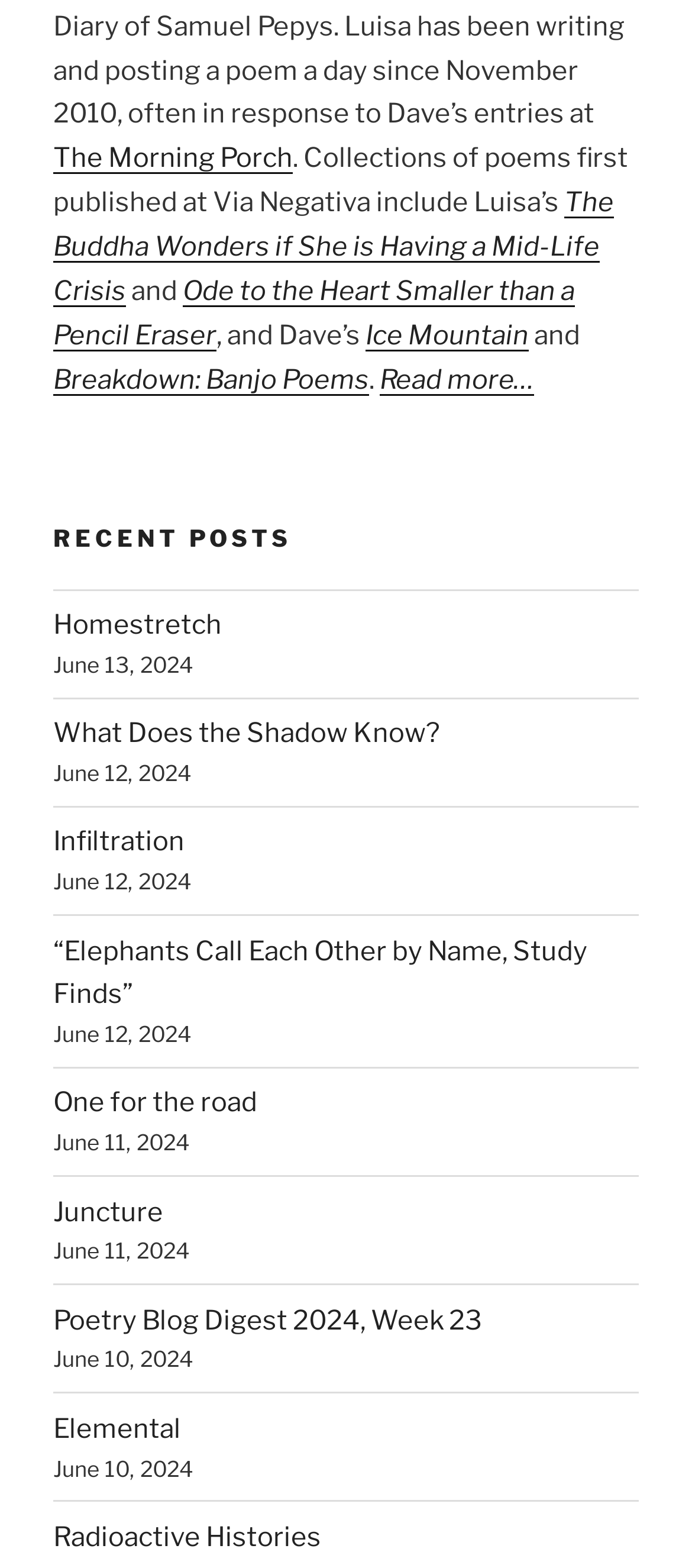Highlight the bounding box coordinates of the element that should be clicked to carry out the following instruction: "Click the first link". The coordinates must be given as four float numbers ranging from 0 to 1, i.e., [left, top, right, bottom].

None